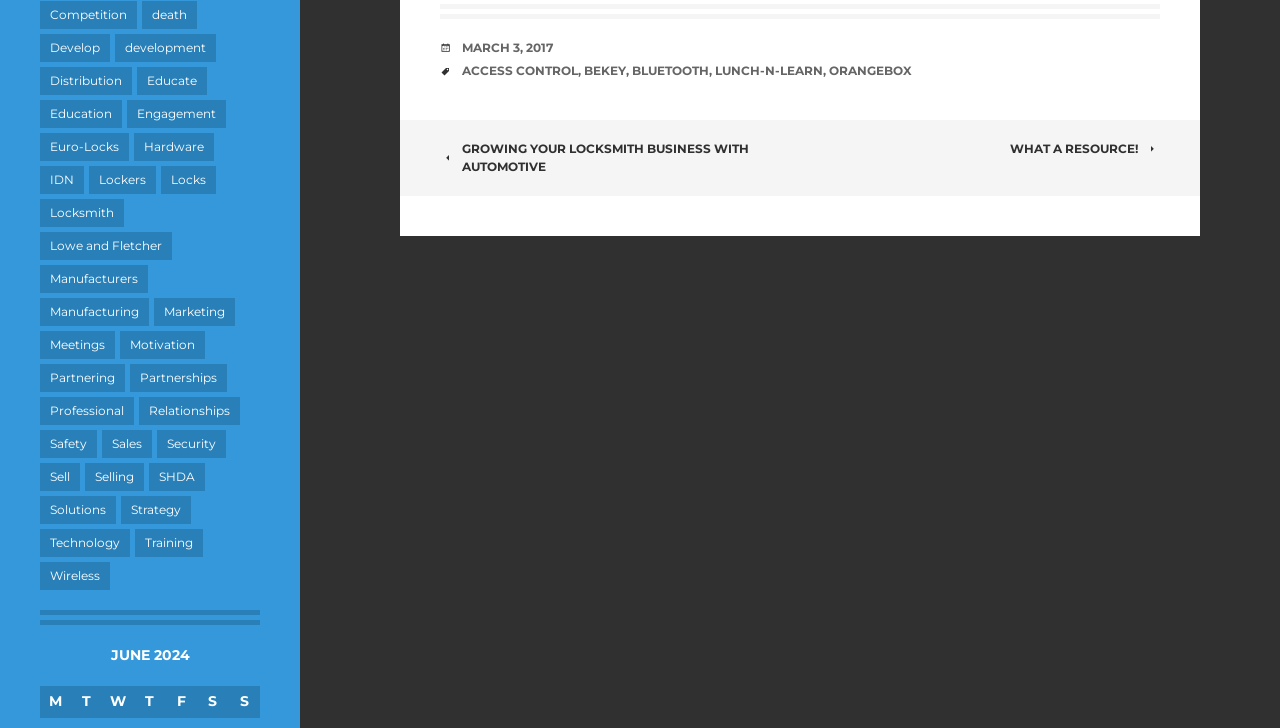Find the bounding box coordinates for the element that must be clicked to complete the instruction: "Check the date MARCH 3, 2017". The coordinates should be four float numbers between 0 and 1, indicated as [left, top, right, bottom].

[0.361, 0.055, 0.432, 0.076]